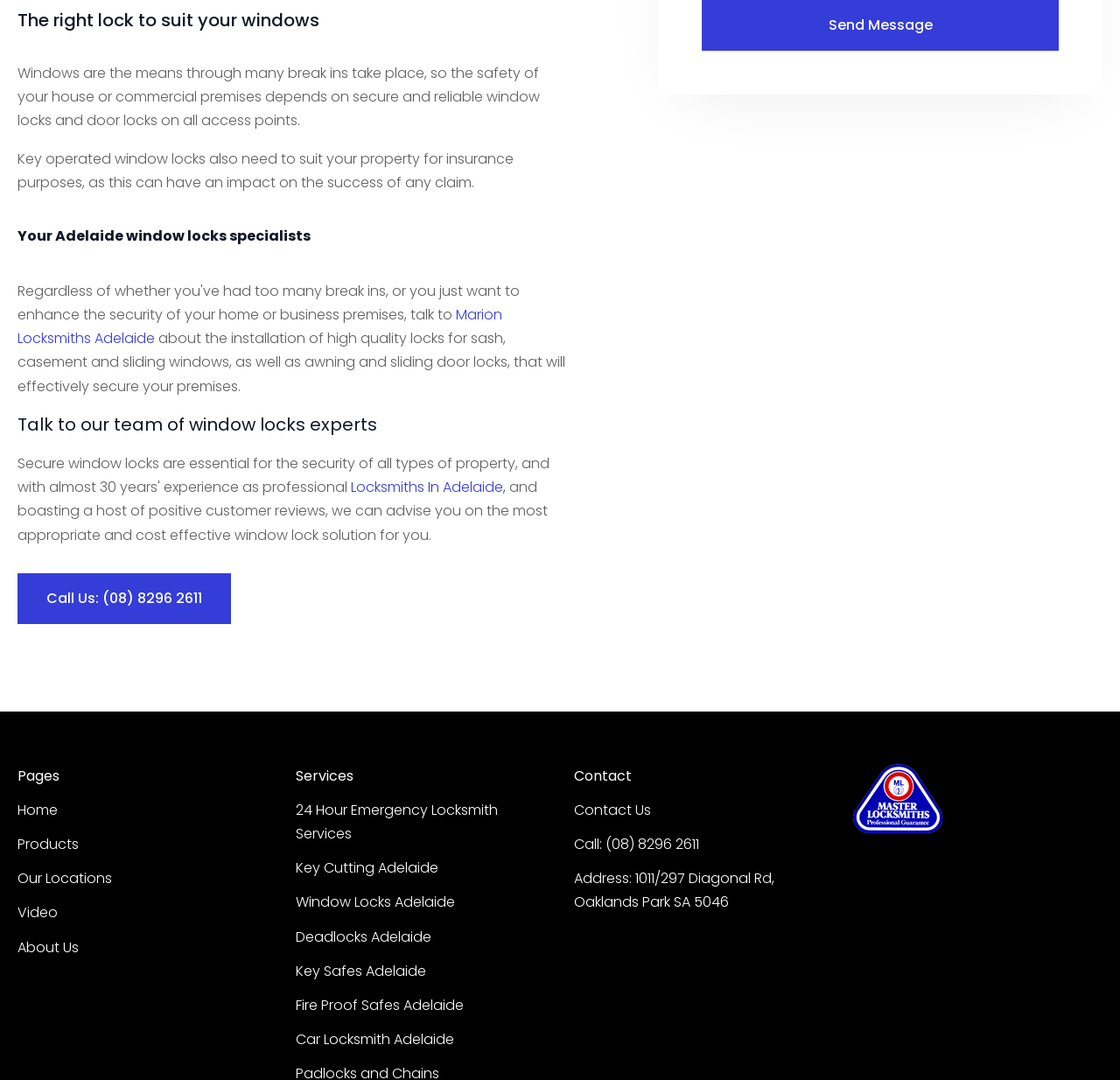What types of locks are discussed on this webpage?
Please answer the question with a single word or phrase, referencing the image.

Sash, casement, sliding, and awning door locks